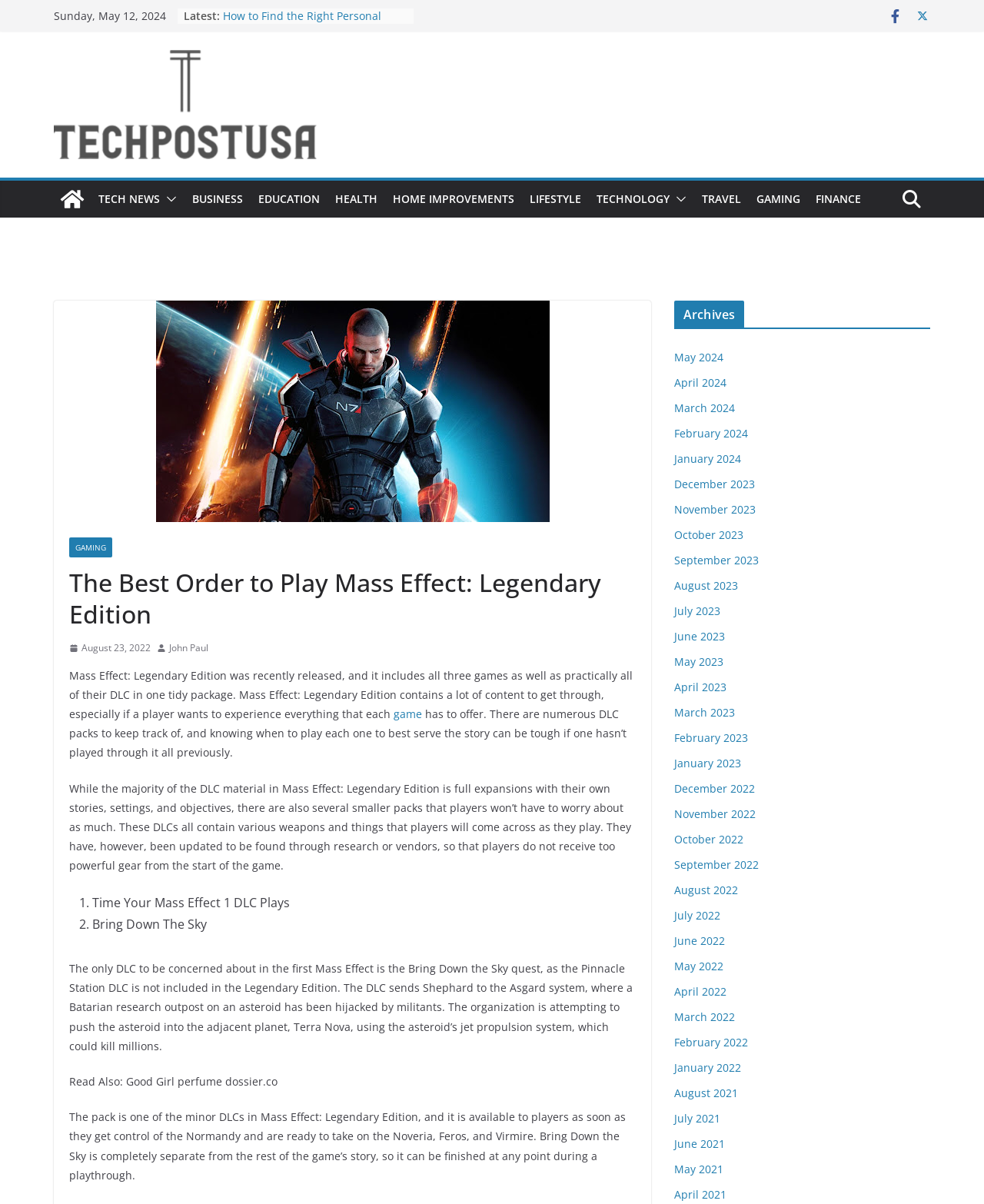Please pinpoint the bounding box coordinates for the region I should click to adhere to this instruction: "Click on the 'TECH NEWS' link".

[0.1, 0.156, 0.162, 0.174]